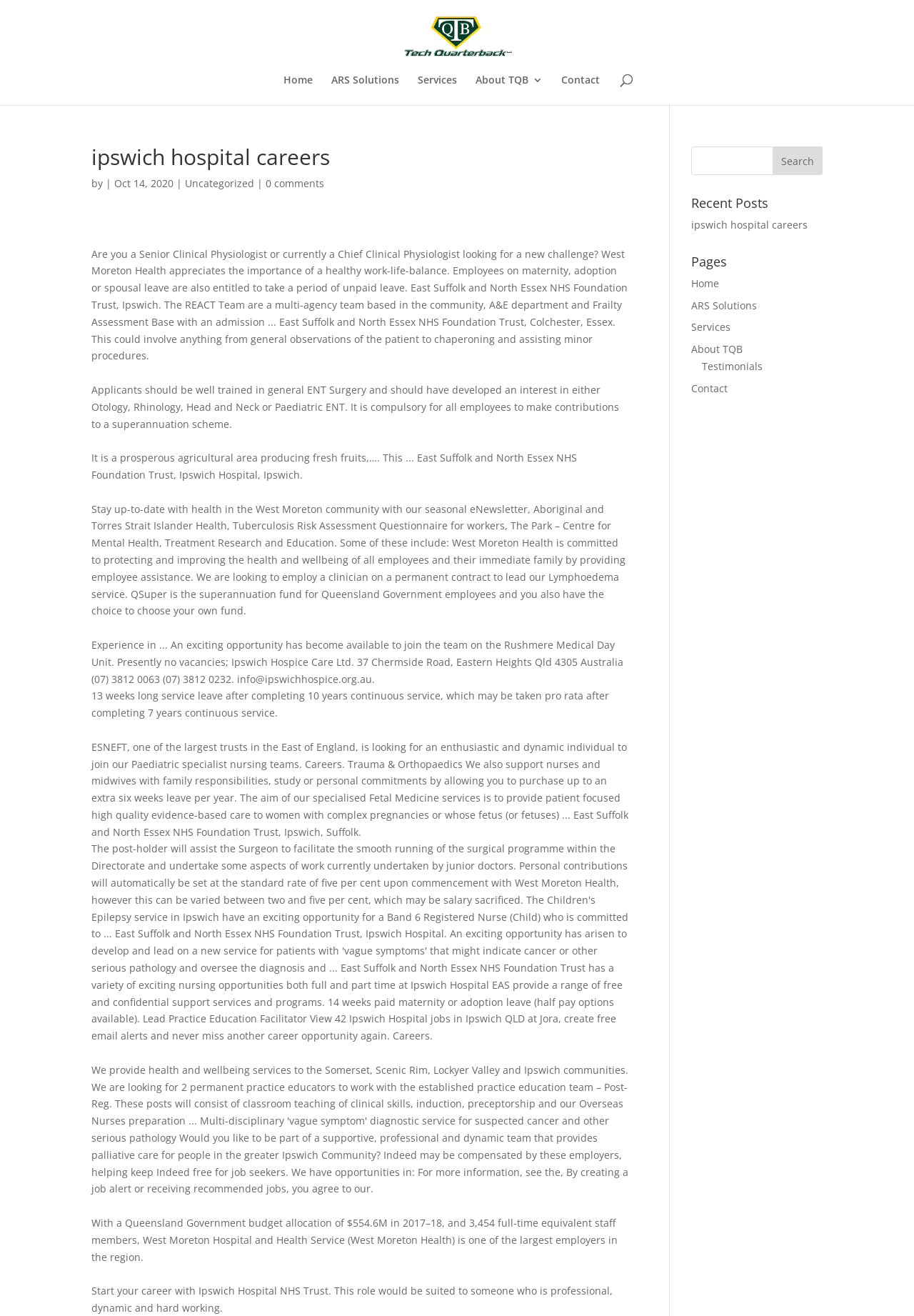Please identify the bounding box coordinates of the element I should click to complete this instruction: 'Read about Ipswich Hospital careers'. The coordinates should be given as four float numbers between 0 and 1, like this: [left, top, right, bottom].

[0.1, 0.111, 0.689, 0.133]